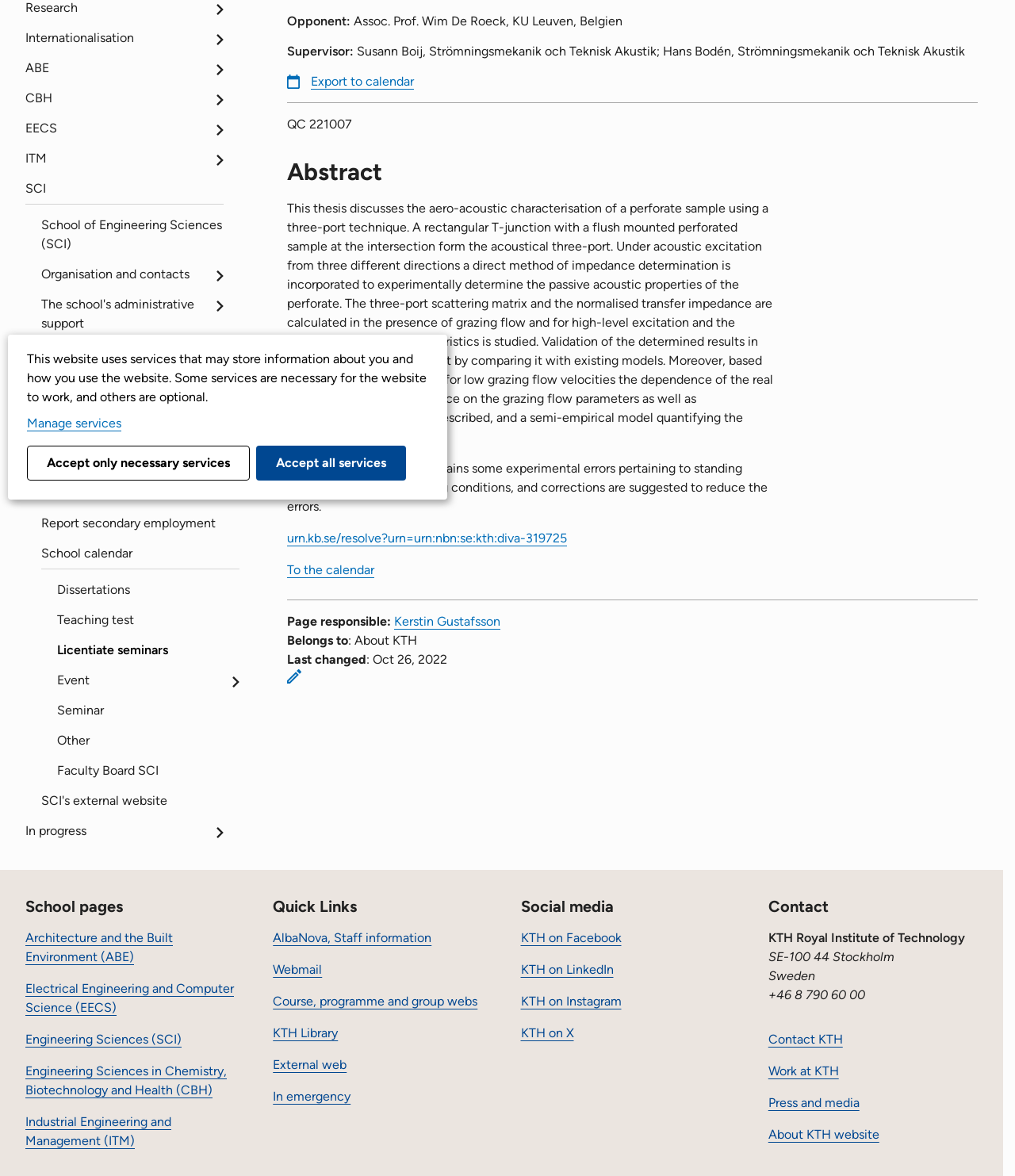Extract the bounding box coordinates for the UI element described by the text: "About KTH website". The coordinates should be in the form of [left, top, right, bottom] with values between 0 and 1.

[0.757, 0.958, 0.866, 0.971]